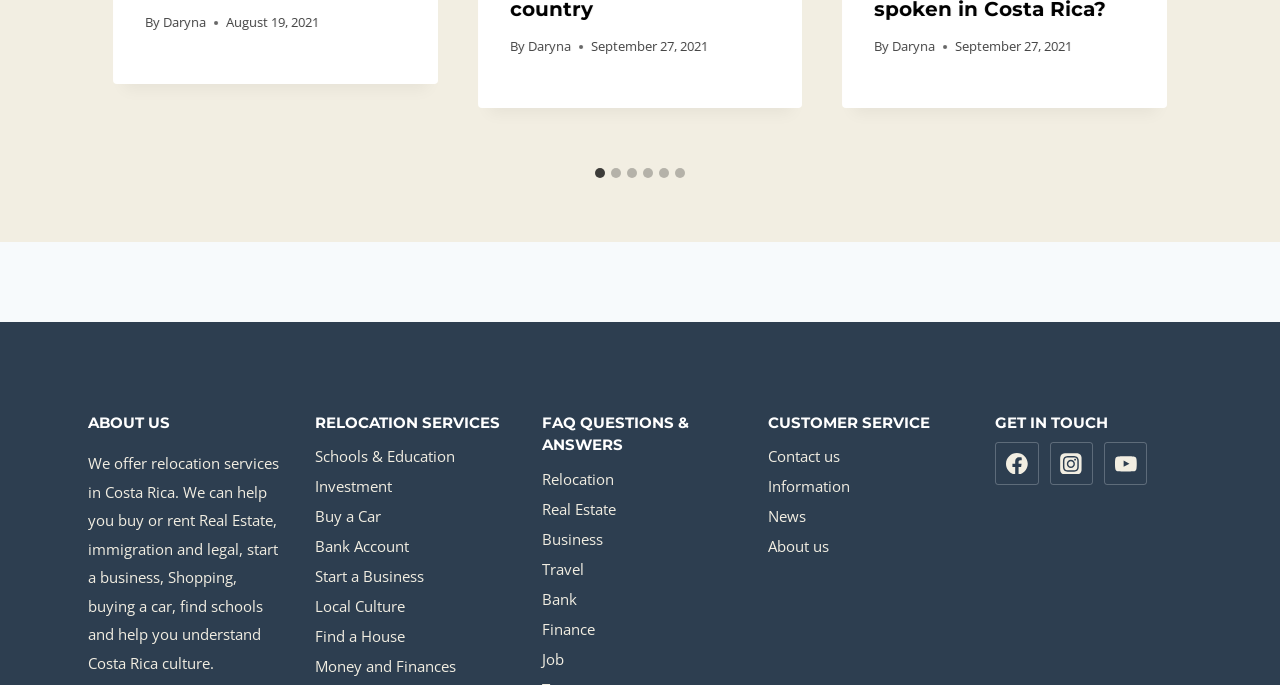What is the author of the articles?
Please give a detailed and thorough answer to the question, covering all relevant points.

The author of the articles is Daryna, which is mentioned multiple times on the webpage, specifically in the 'By' sections with corresponding dates.